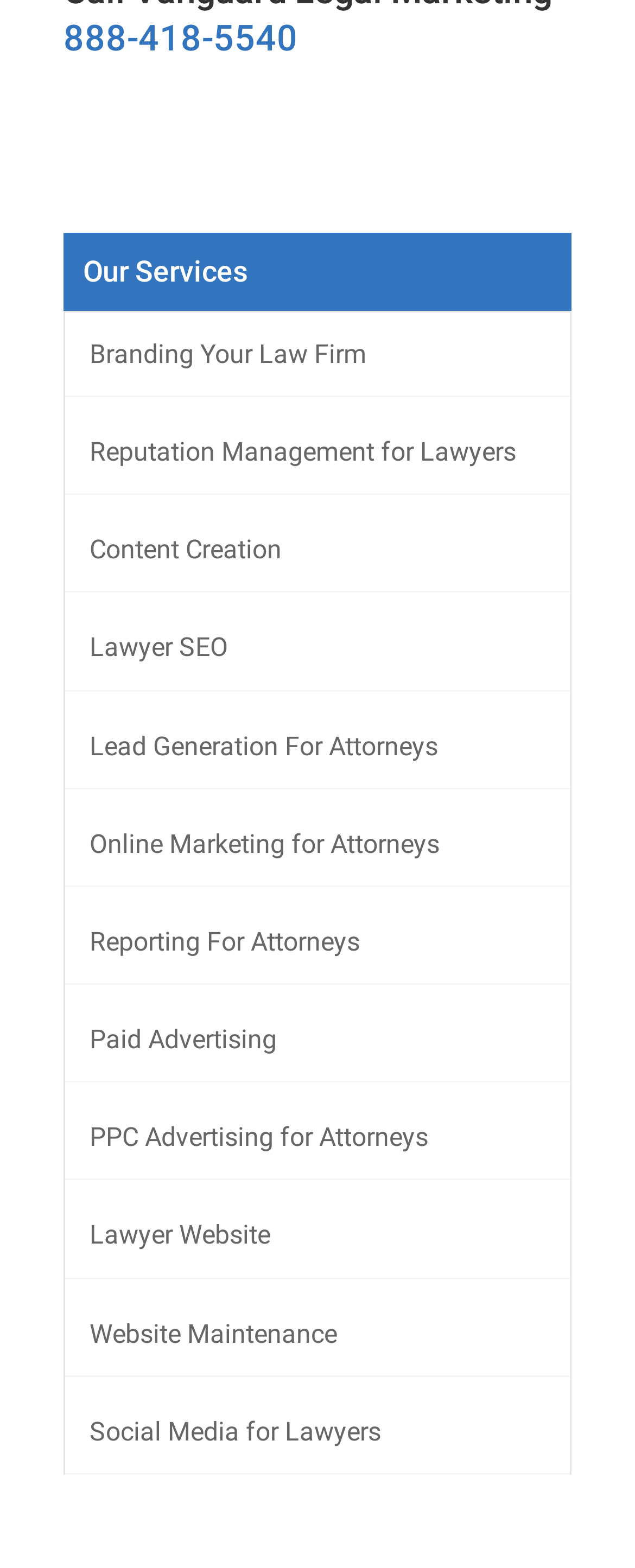Using the provided description Social Media for Lawyers, find the bounding box coordinates for the UI element. Provide the coordinates in (top-left x, top-left y, bottom-right x, bottom-right y) format, ensuring all values are between 0 and 1.

[0.141, 0.903, 0.6, 0.923]